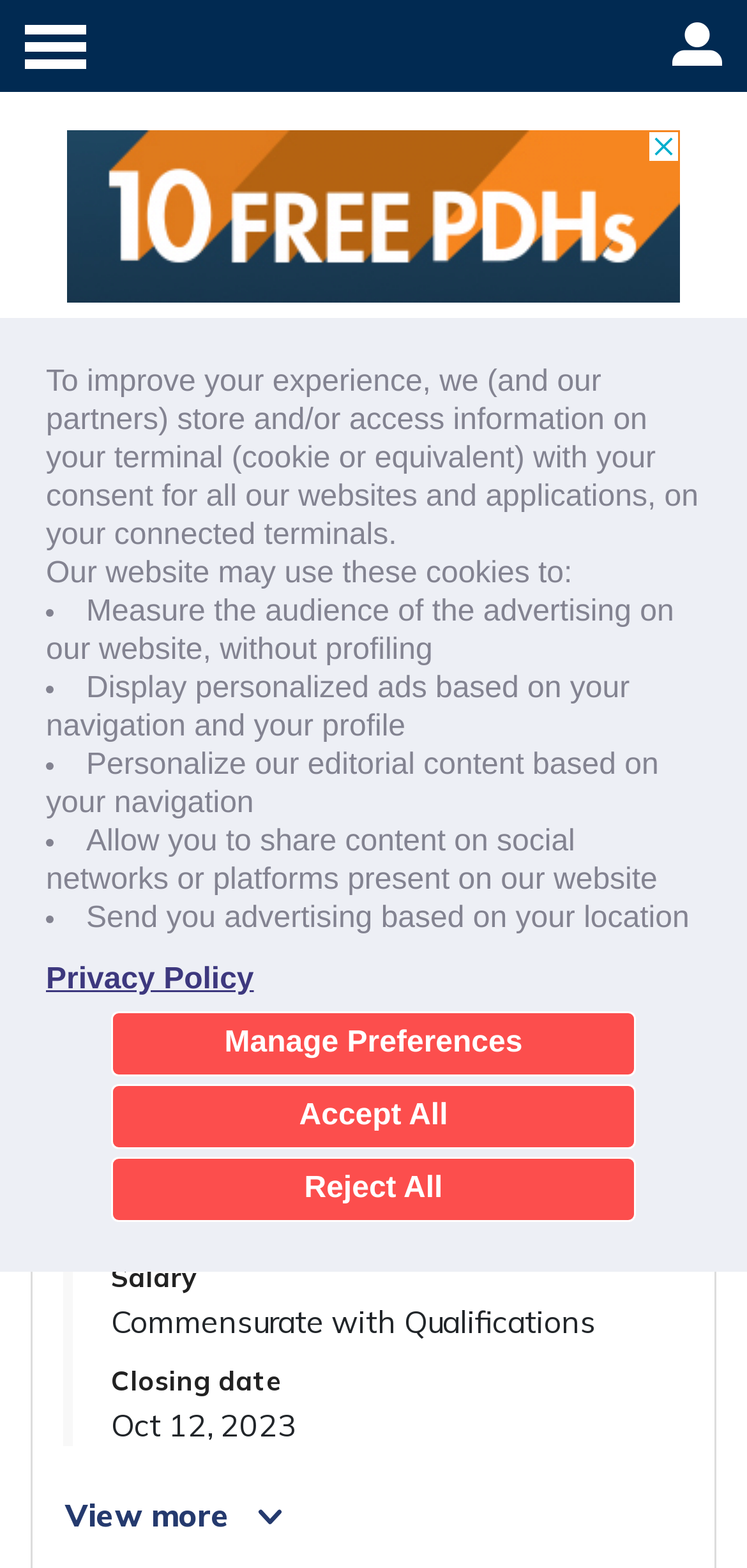Given the following UI element description: "aria-label="Homepage"", find the bounding box coordinates in the webpage screenshot.

[0.132, 0.305, 0.868, 0.329]